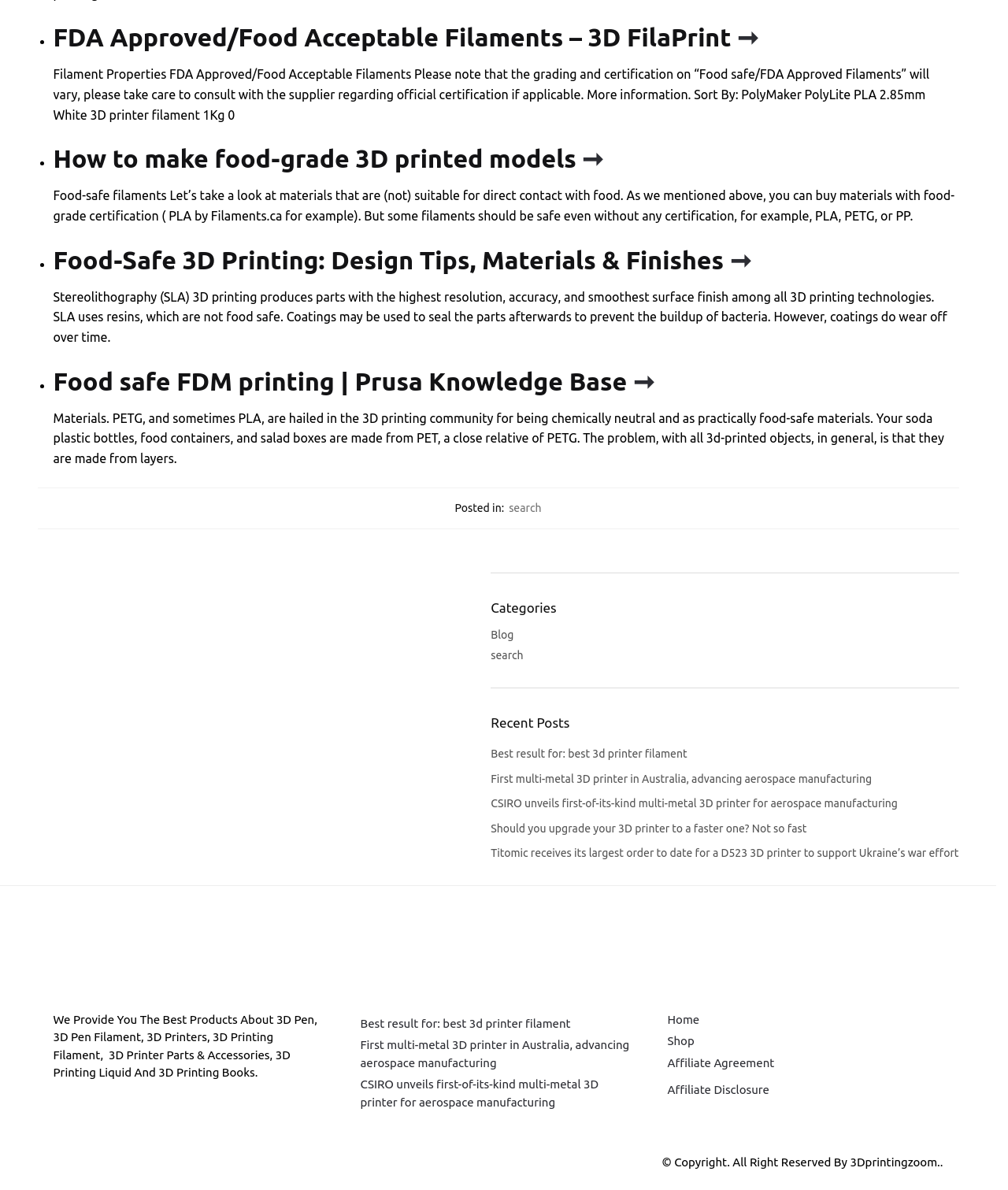Please identify the bounding box coordinates of the clickable area that will allow you to execute the instruction: "Go to 'Blog'".

[0.487, 0.522, 0.51, 0.533]